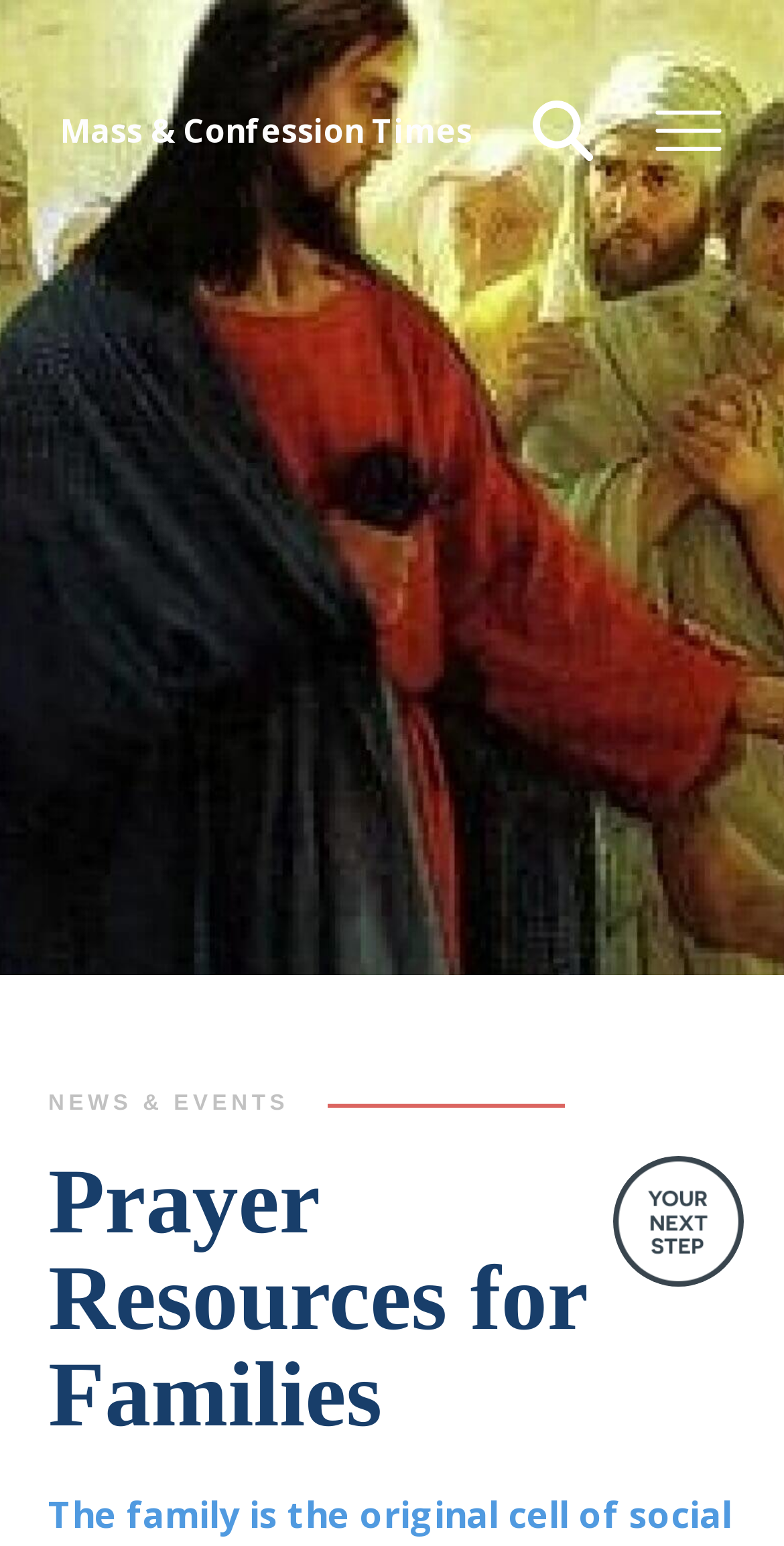Provide the bounding box coordinates of the section that needs to be clicked to accomplish the following instruction: "Read News and Events."

[0.062, 0.702, 0.368, 0.727]